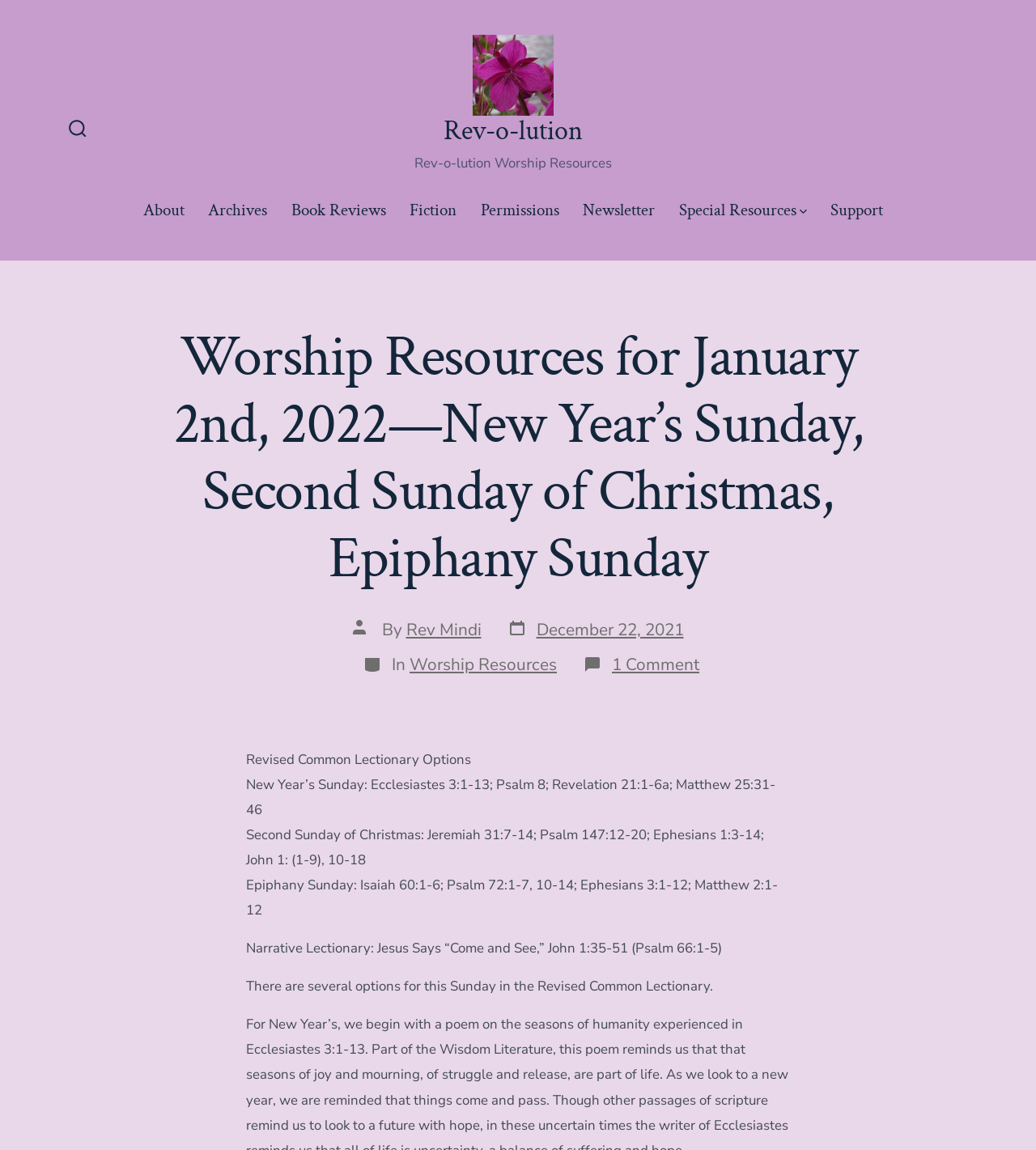Identify the bounding box for the element characterized by the following description: "Post date December 22, 2021".

[0.489, 0.538, 0.66, 0.557]